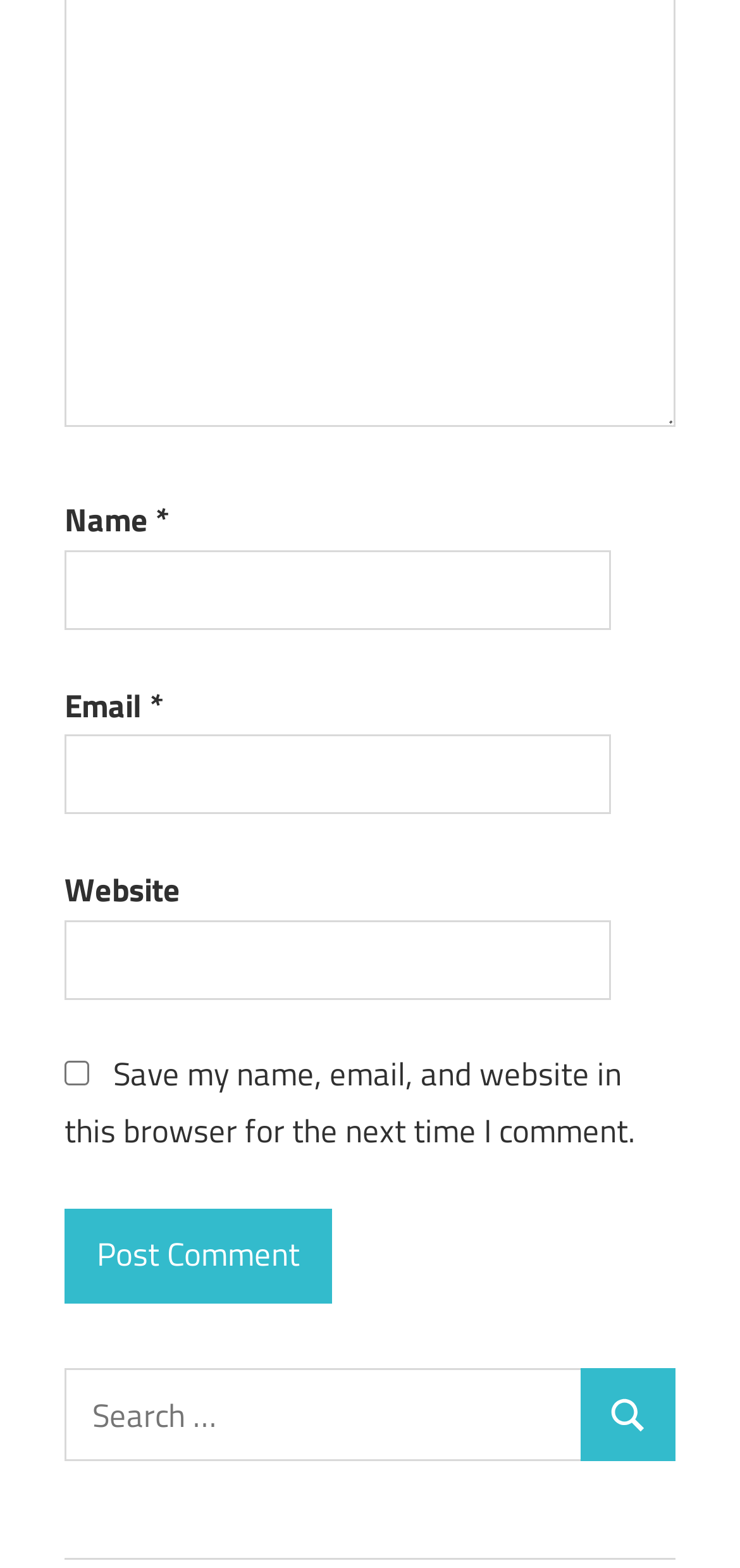Please respond in a single word or phrase: 
Is the website field required in the comment form?

No